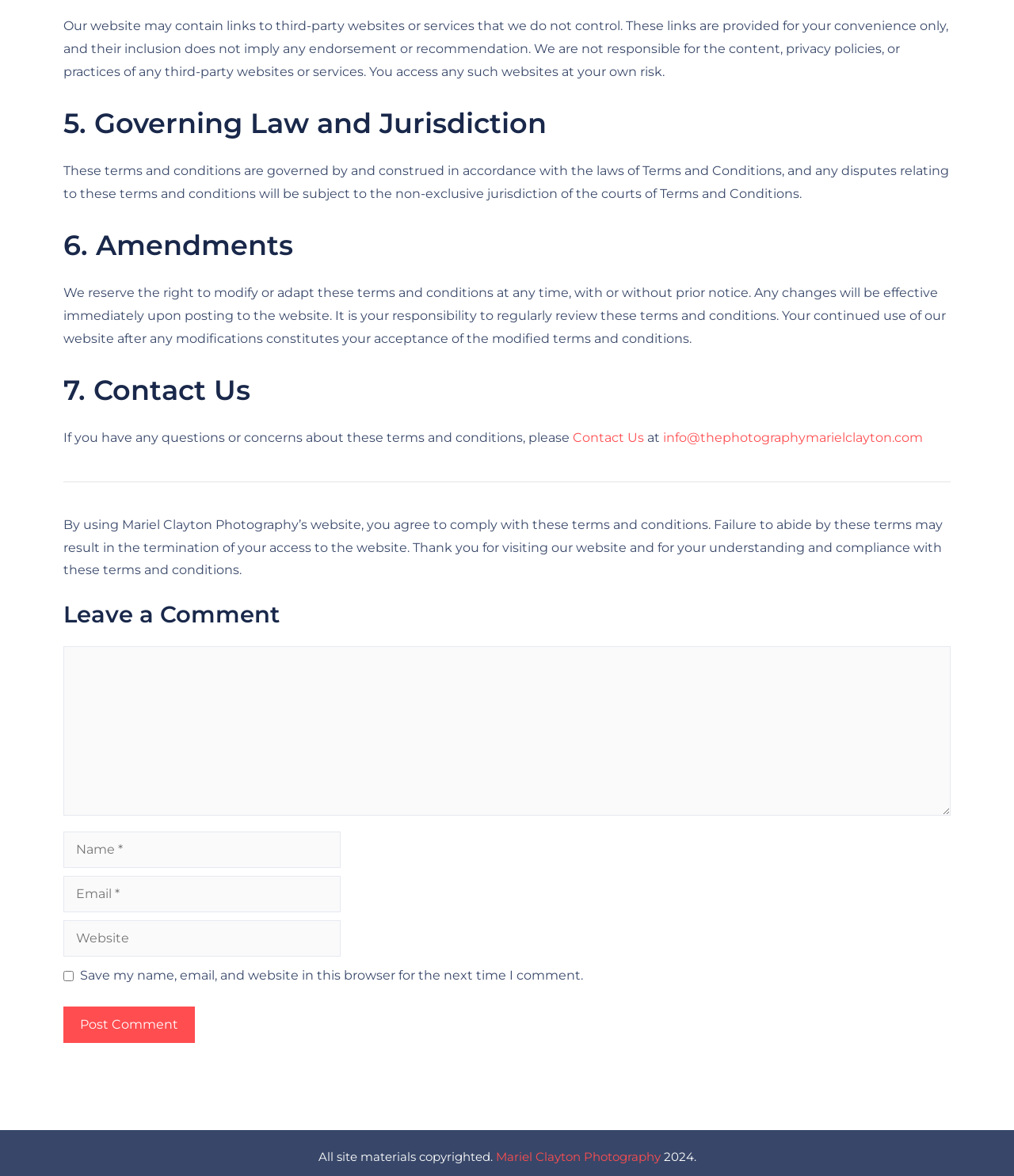Please indicate the bounding box coordinates for the clickable area to complete the following task: "Post your comment". The coordinates should be specified as four float numbers between 0 and 1, i.e., [left, top, right, bottom].

[0.062, 0.856, 0.192, 0.887]